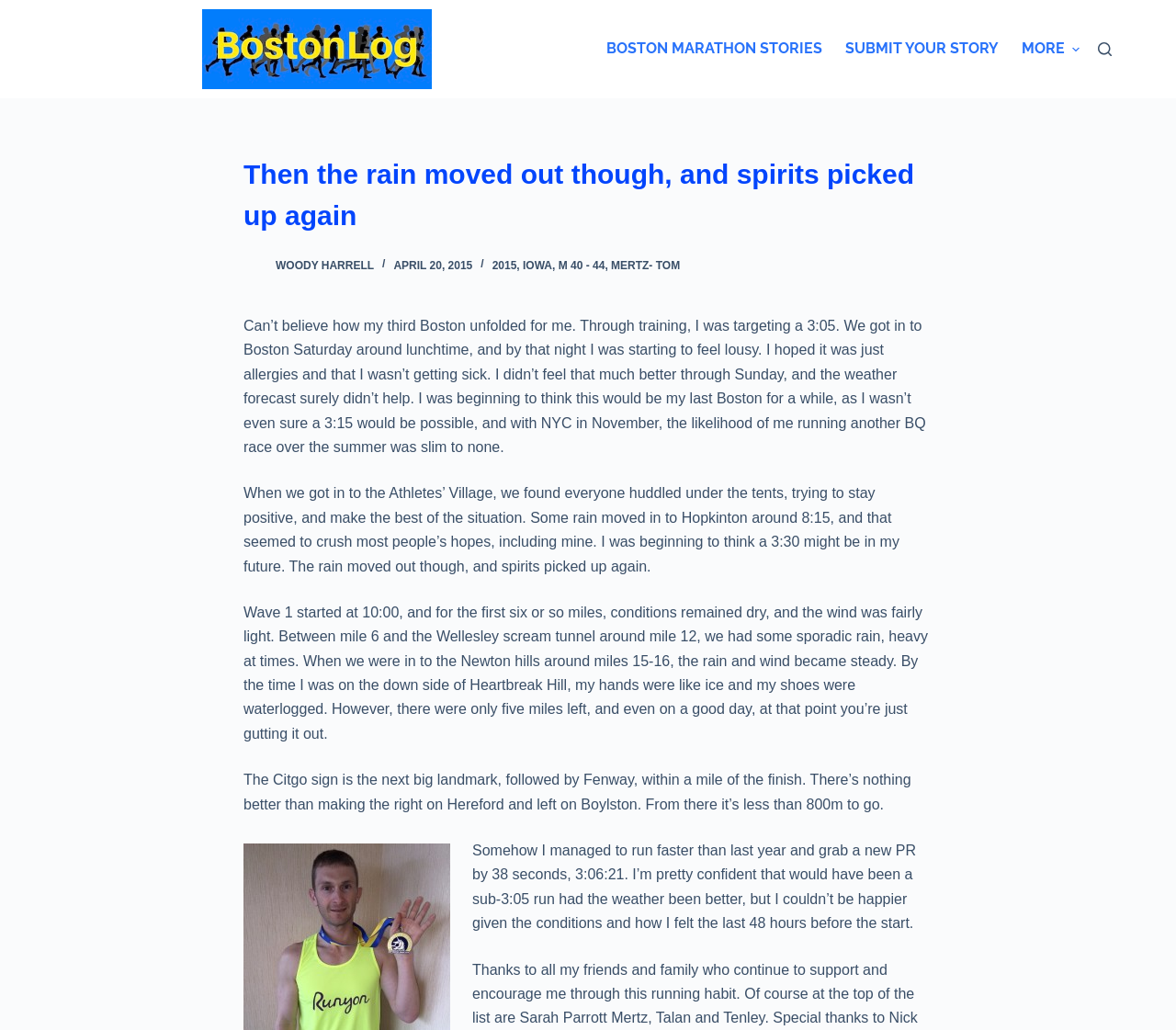Can you find and provide the main heading text of this webpage?

Then the rain moved out though, and spirits picked up again